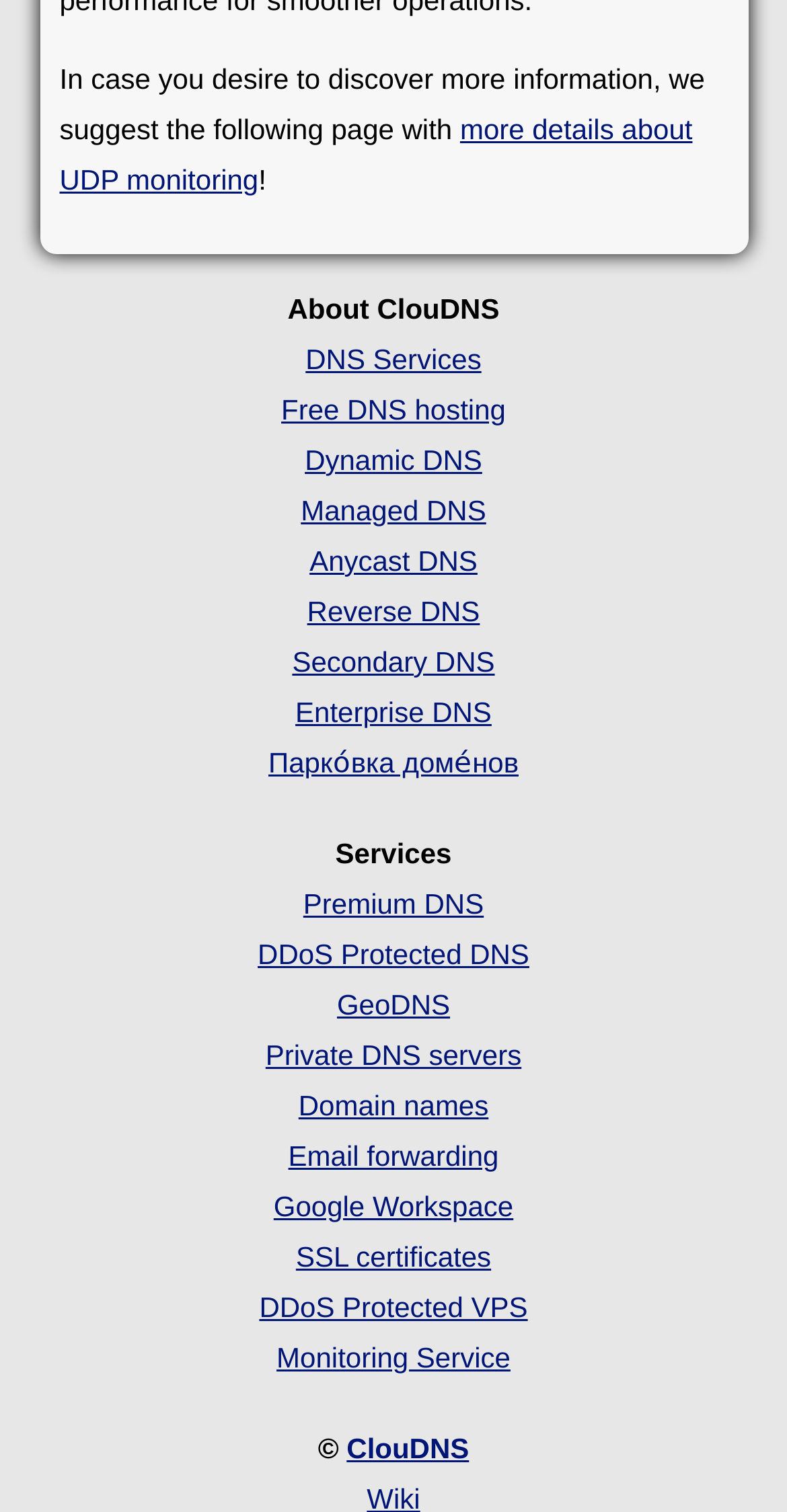Please locate the bounding box coordinates of the element's region that needs to be clicked to follow the instruction: "explore Premium DNS". The bounding box coordinates should be provided as four float numbers between 0 and 1, i.e., [left, top, right, bottom].

[0.385, 0.587, 0.615, 0.608]